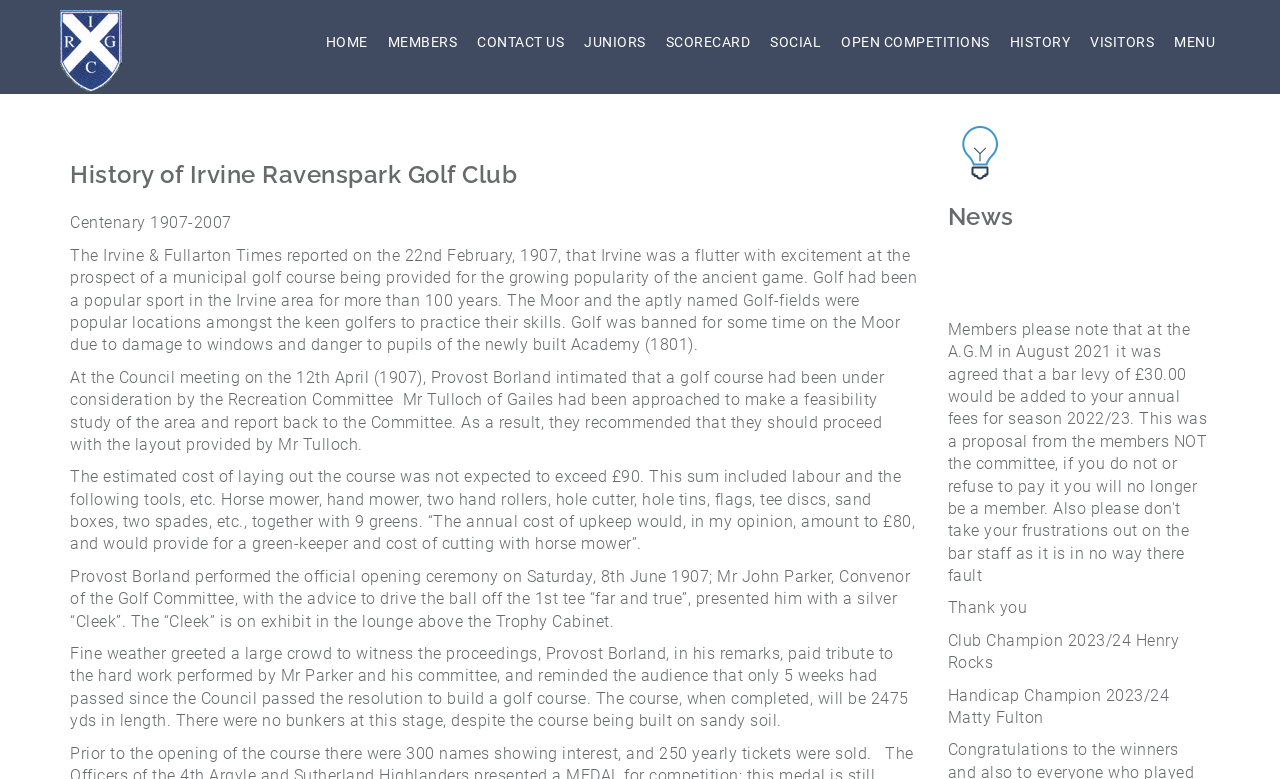Respond to the question below with a single word or phrase:
Who performed the official opening ceremony?

Provost Borland